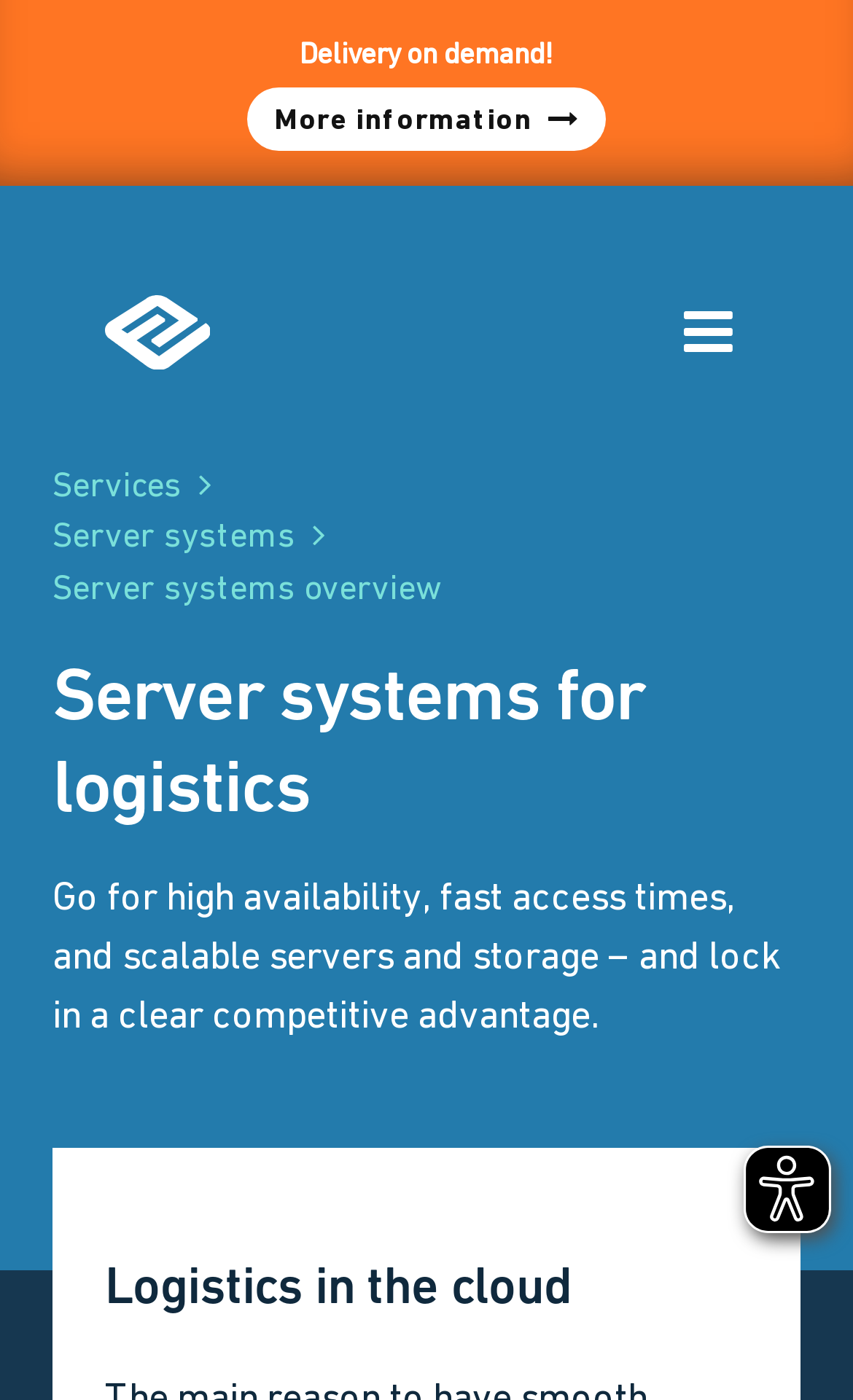With reference to the image, please provide a detailed answer to the following question: What is the section below 'Server systems for logistics' about?

I determined the answer by looking at the heading 'Logistics in the cloud' which is located below the 'Server systems for logistics' section.